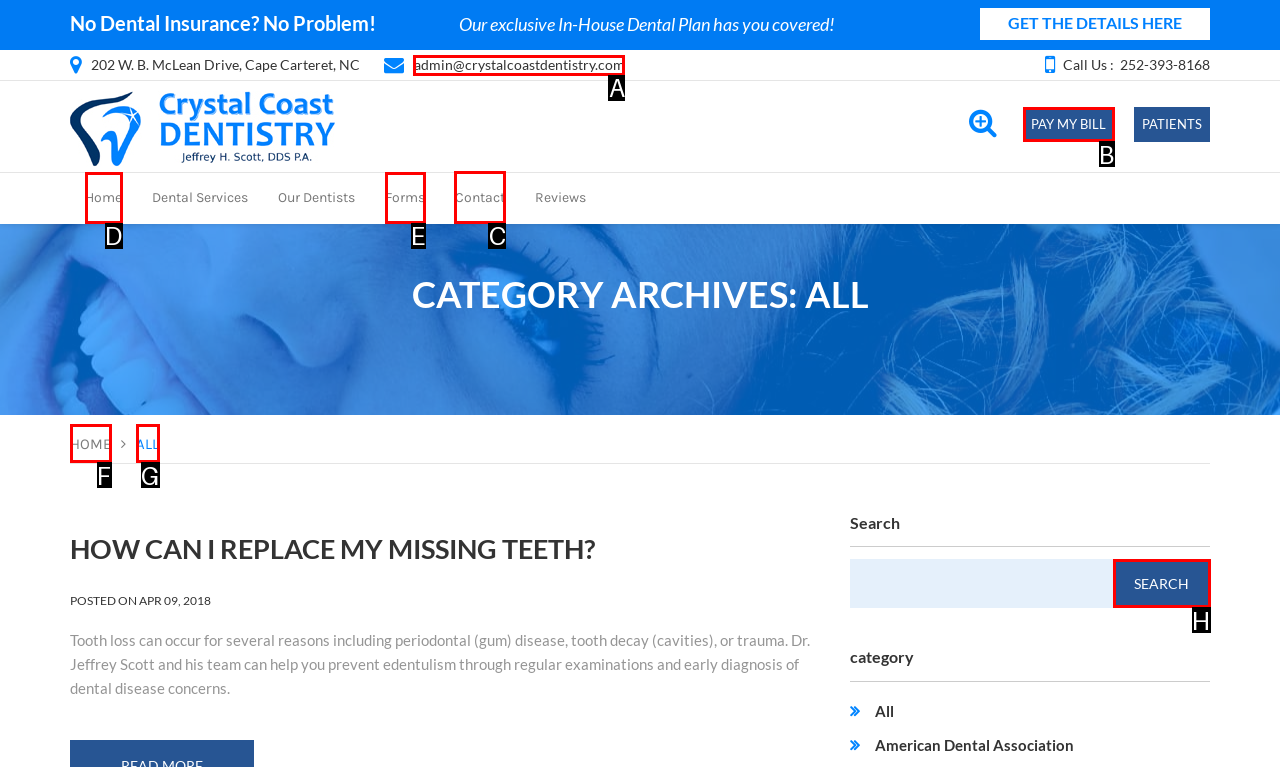Point out the UI element to be clicked for this instruction: Click on Contact. Provide the answer as the letter of the chosen element.

C